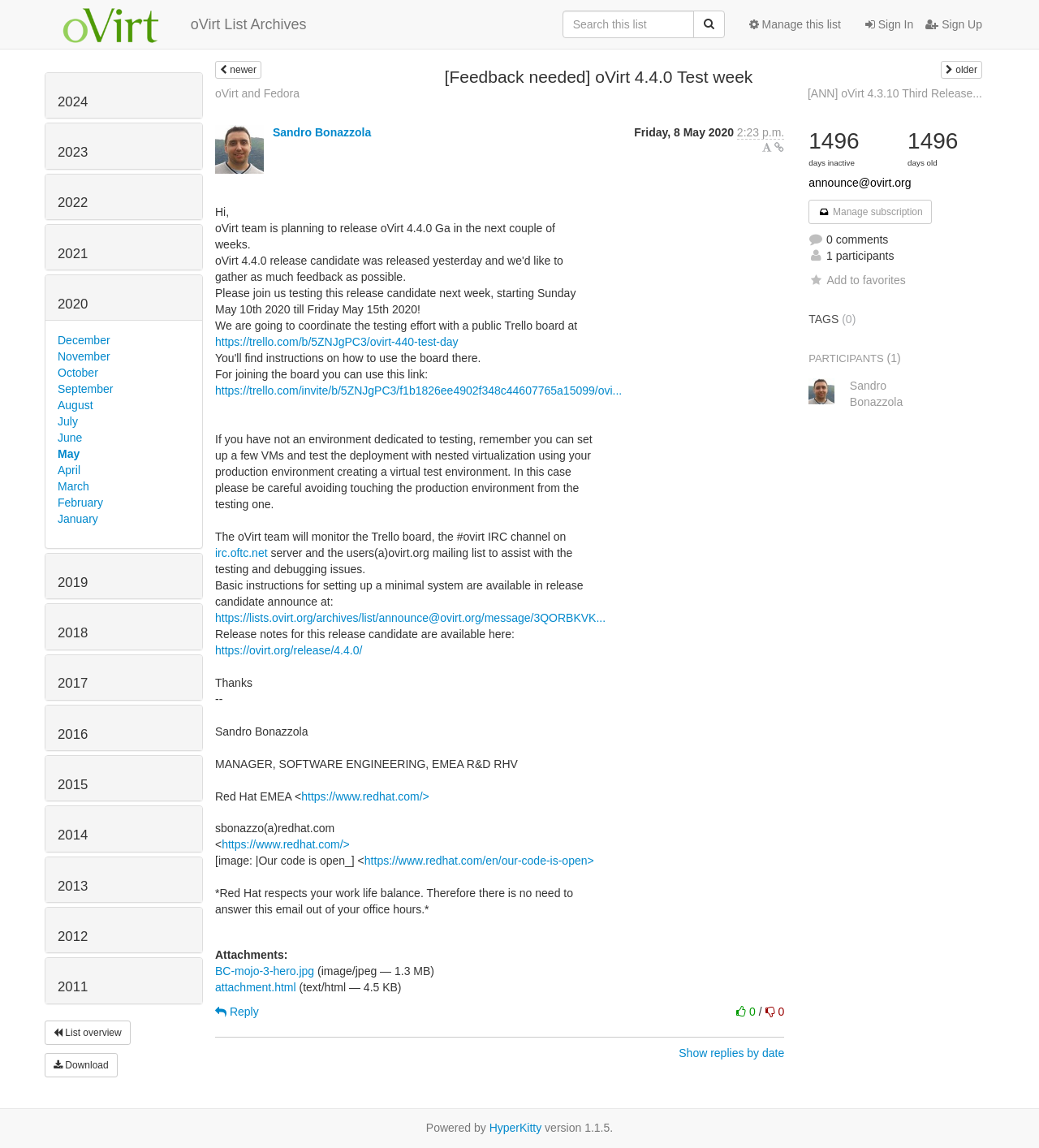Based on the image, please elaborate on the answer to the following question:
Who sent the announcement?

I found the answer by looking at the bottom of the webpage, where there is a signature with the name 'Sandro Bonazzola'. This suggests that Sandro Bonazzola is the person who sent the announcement.